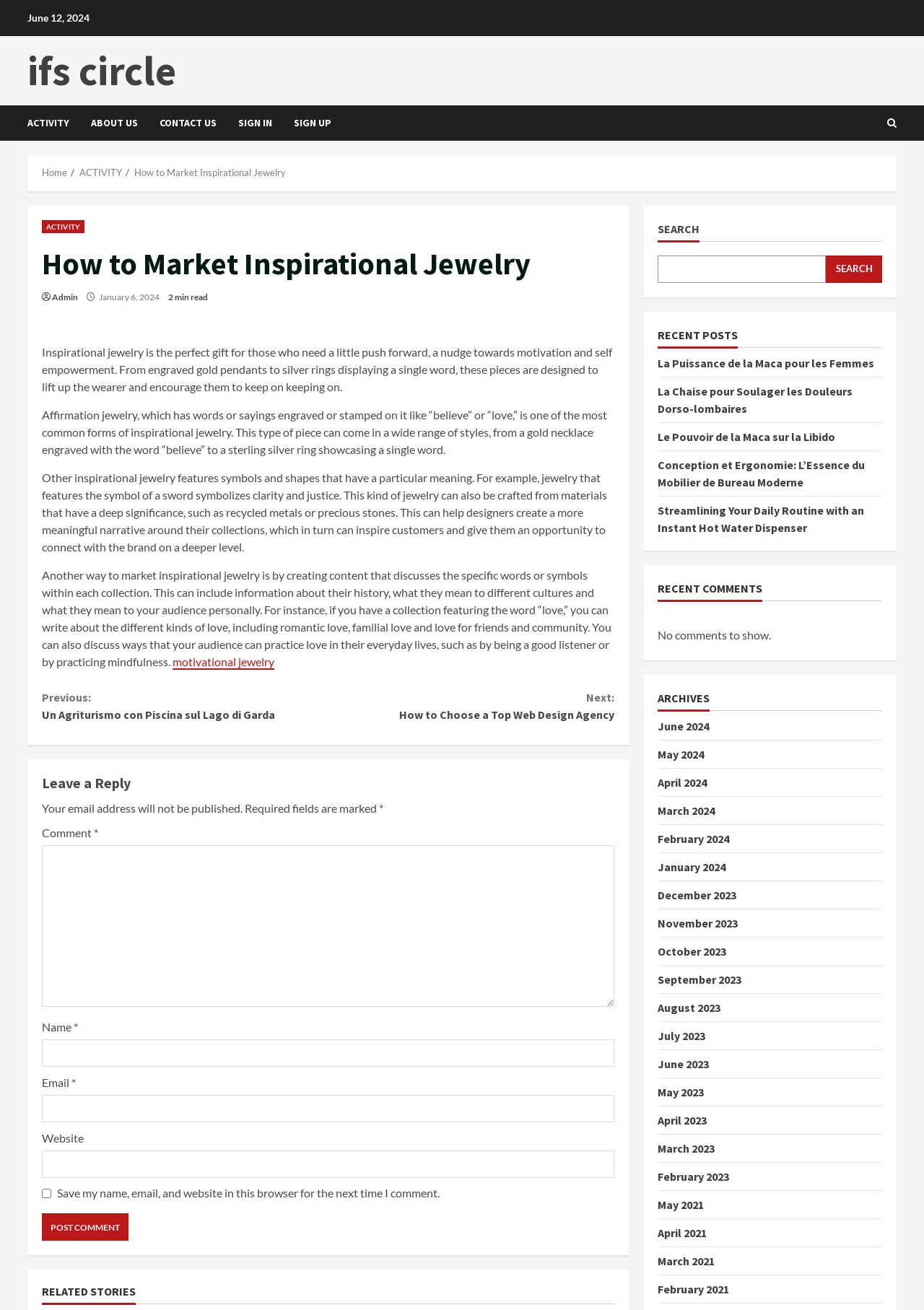Determine which piece of text is the heading of the webpage and provide it.

How to Market Inspirational Jewelry